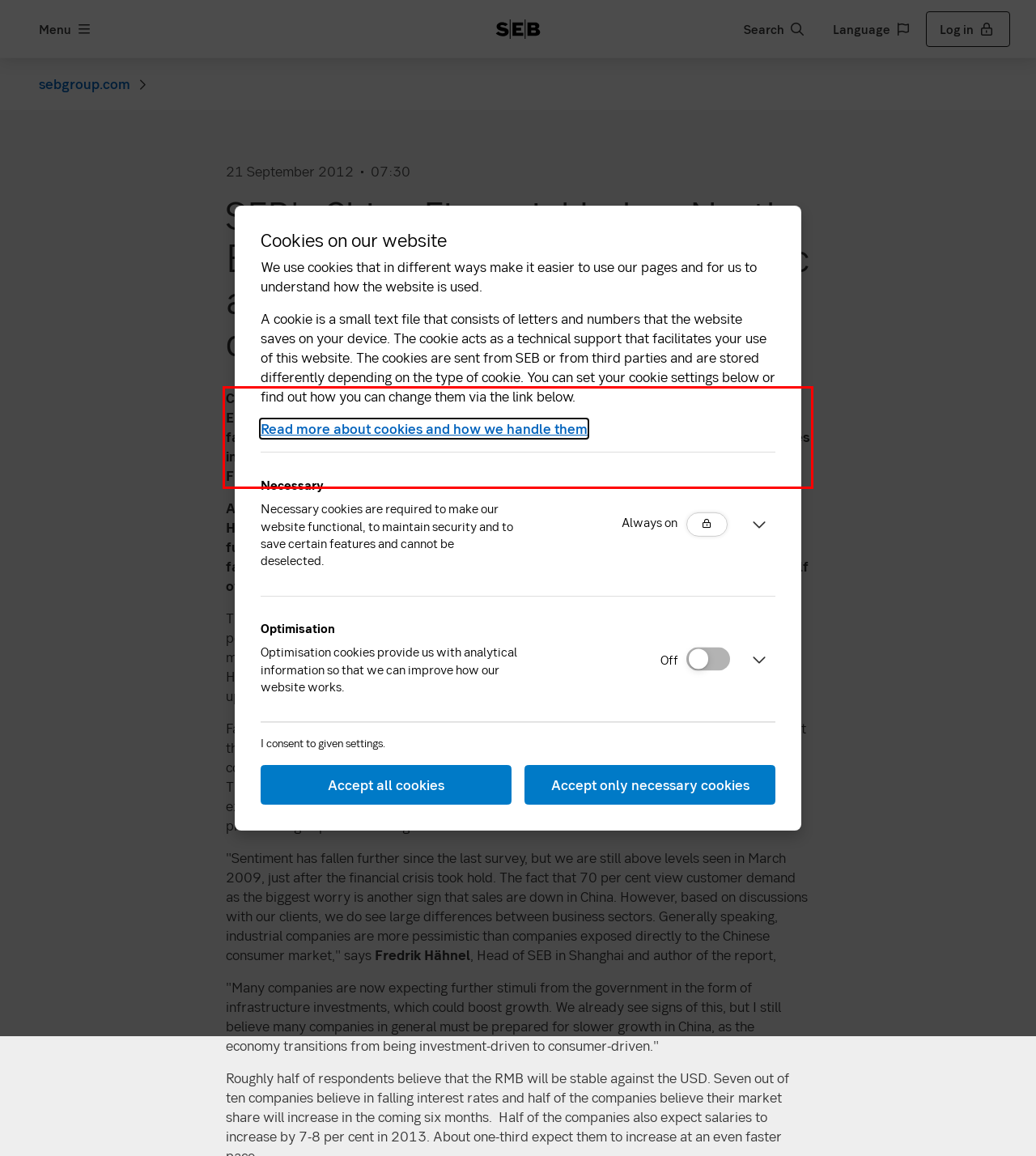You have a screenshot of a webpage with a red bounding box. Identify and extract the text content located inside the red bounding box.

China's economy has slowed during the second and third quarter. Problems in the US and Europe now have an apparent influence on China, leading to lower export growth and falling foreign direct investment. One-third of top managers at North European companies in China now have a negative view on the market expectations in the region. SEB's China Financial Index falls to 56.1 from 61 in February and 63.4 one year ago.